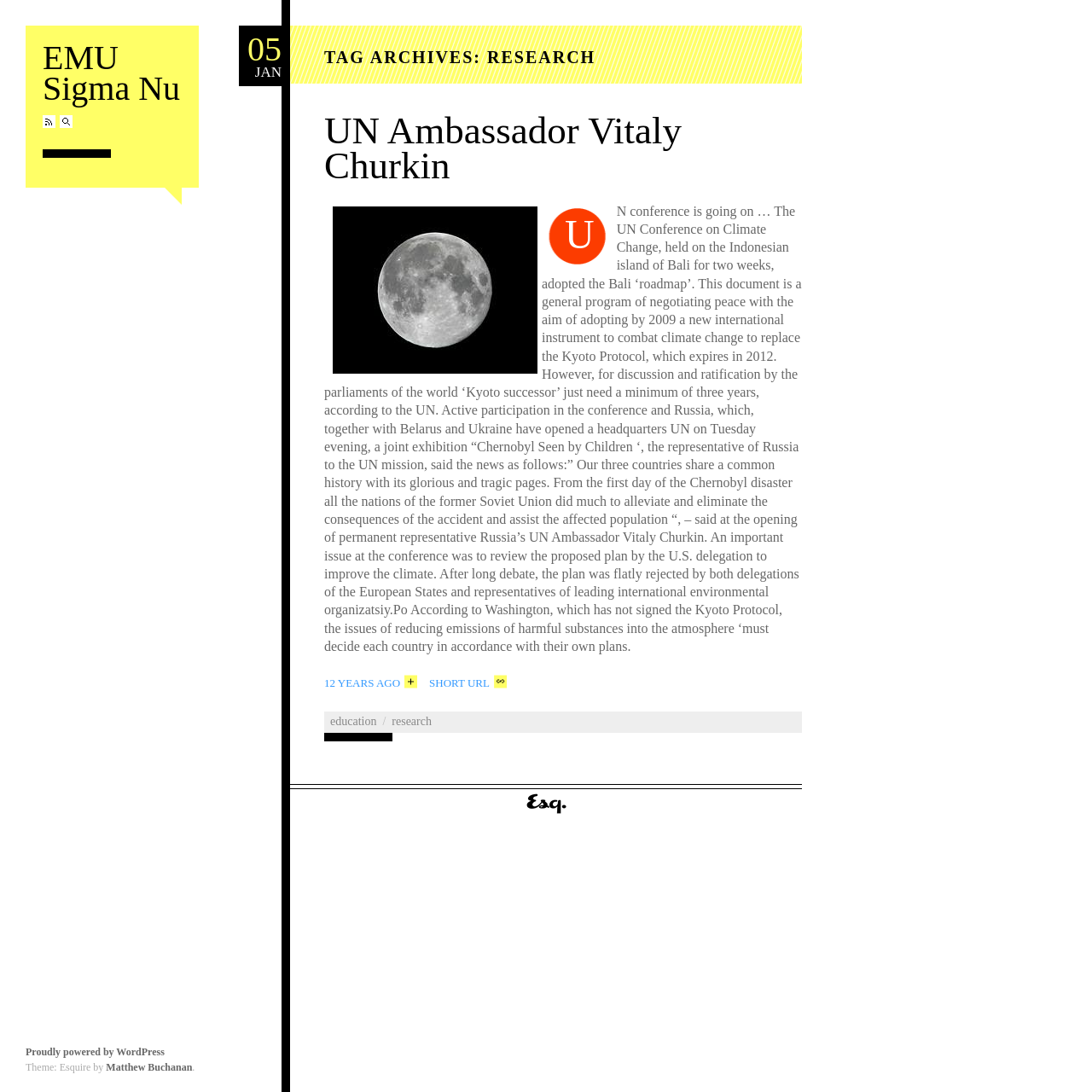Bounding box coordinates must be specified in the format (top-left x, top-left y, bottom-right x, bottom-right y). All values should be floating point numbers between 0 and 1. What are the bounding box coordinates of the UI element described as: Matthew Buchanan

[0.097, 0.972, 0.176, 0.983]